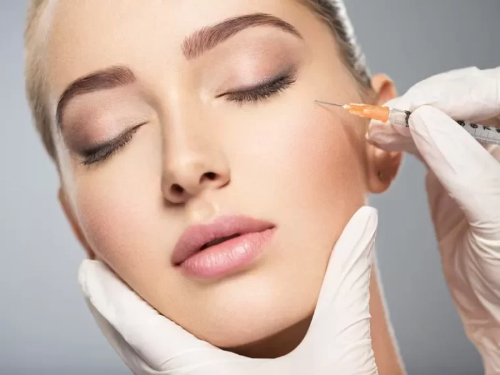What is the woman's facial expression?
Provide a detailed answer to the question, using the image to inform your response.

The caption describes the woman's expression as serene, suggesting that she is at ease during the procedure, which is further emphasized by her gently closed eyes.